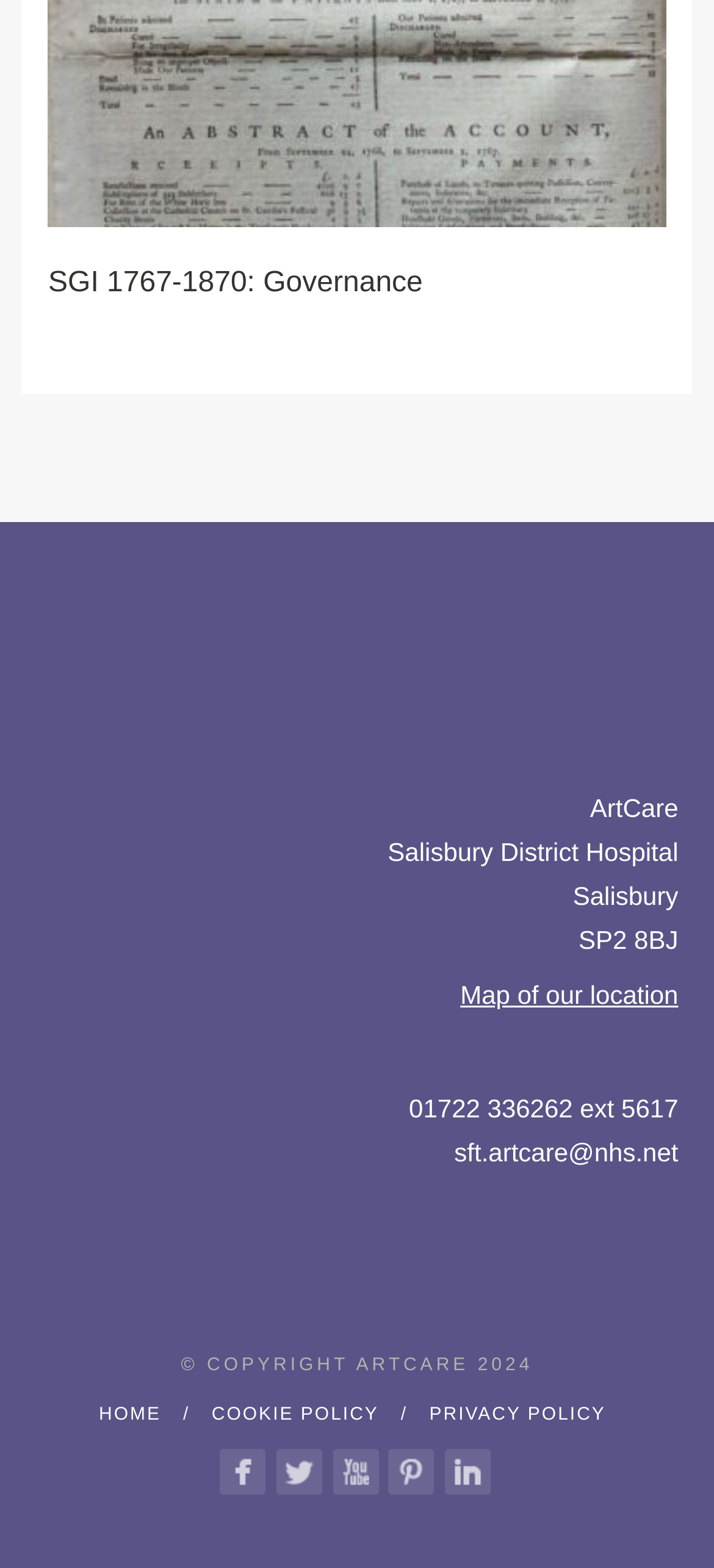Predict the bounding box of the UI element based on this description: "Cookie Policy".

[0.296, 0.896, 0.531, 0.908]